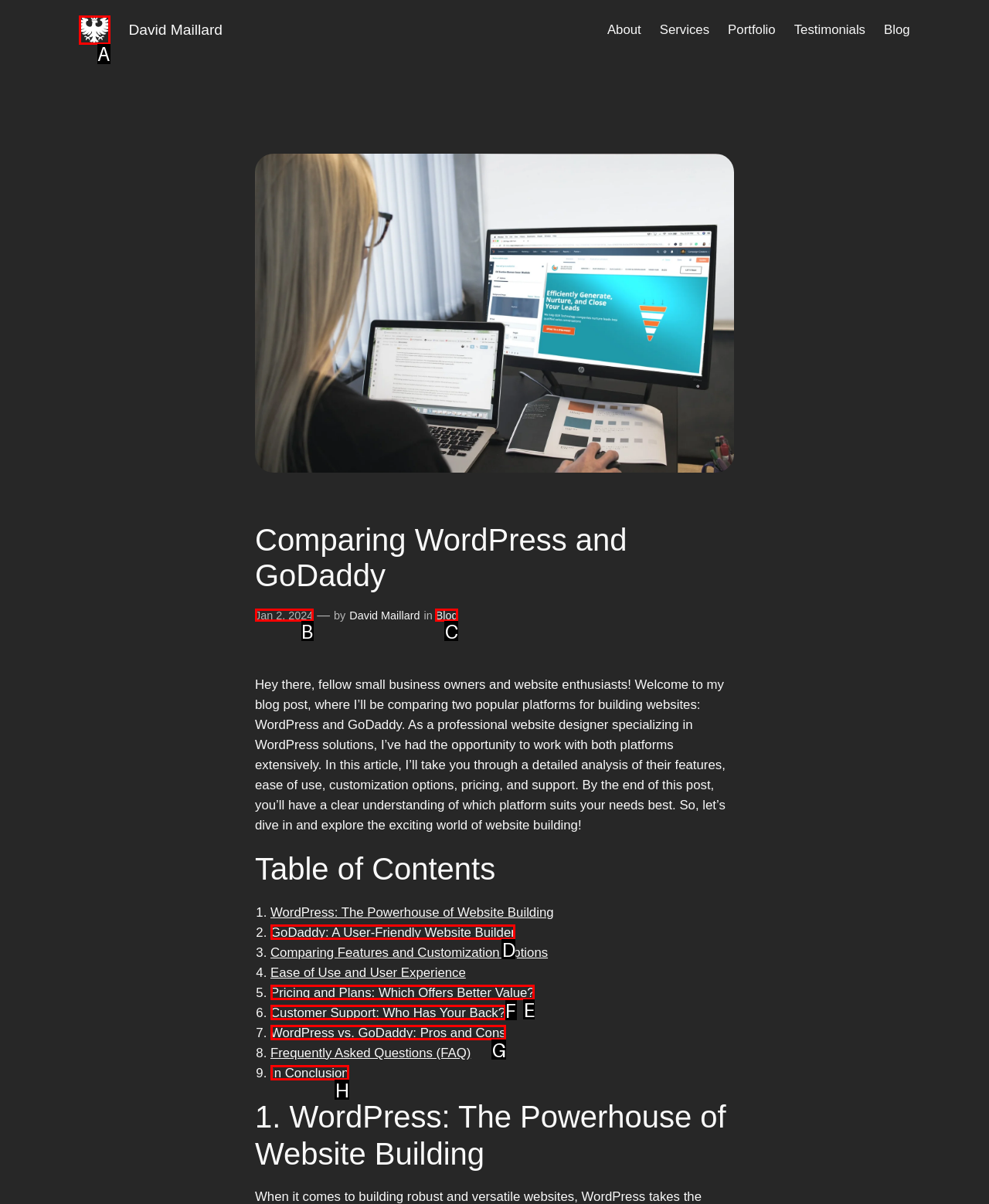Determine which UI element matches this description: alt="David Maillard"
Reply with the appropriate option's letter.

A